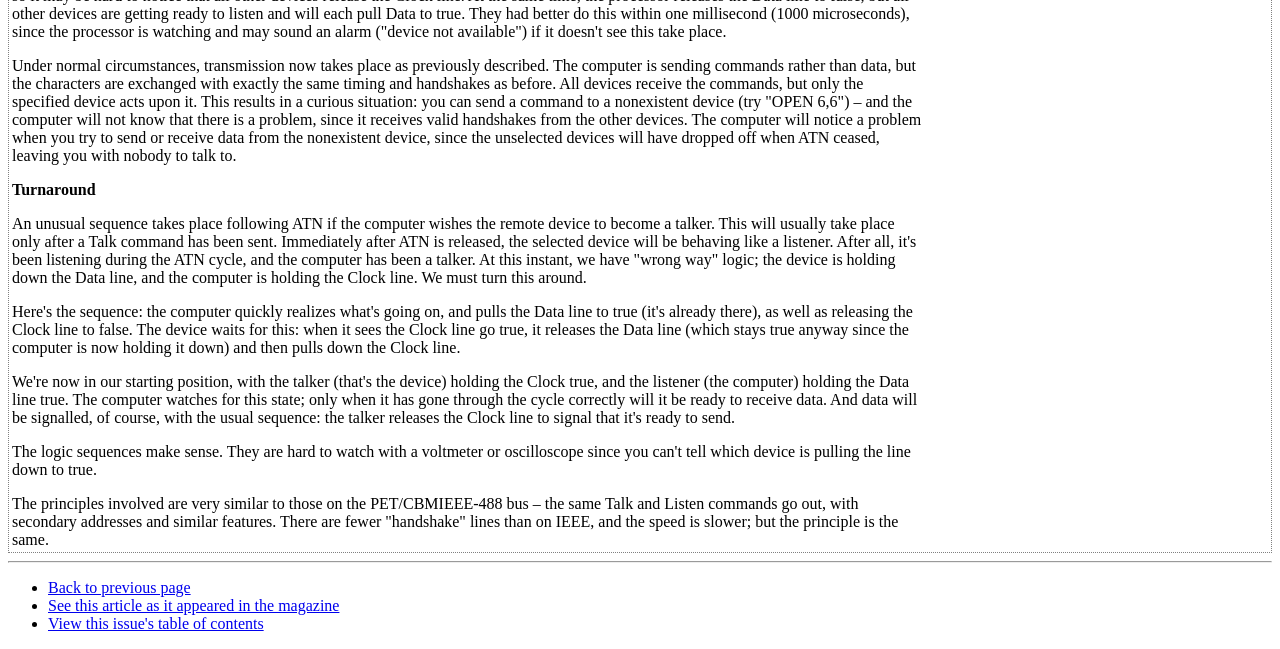What is the purpose of the 'Turnaround' sequence?
Provide a detailed answer to the question, using the image to inform your response.

The 'Turnaround' sequence is described in the text as an unusual sequence that takes place following ATN if the computer wishes the remote device to become a talker, which usually happens after a Talk command has been sent.